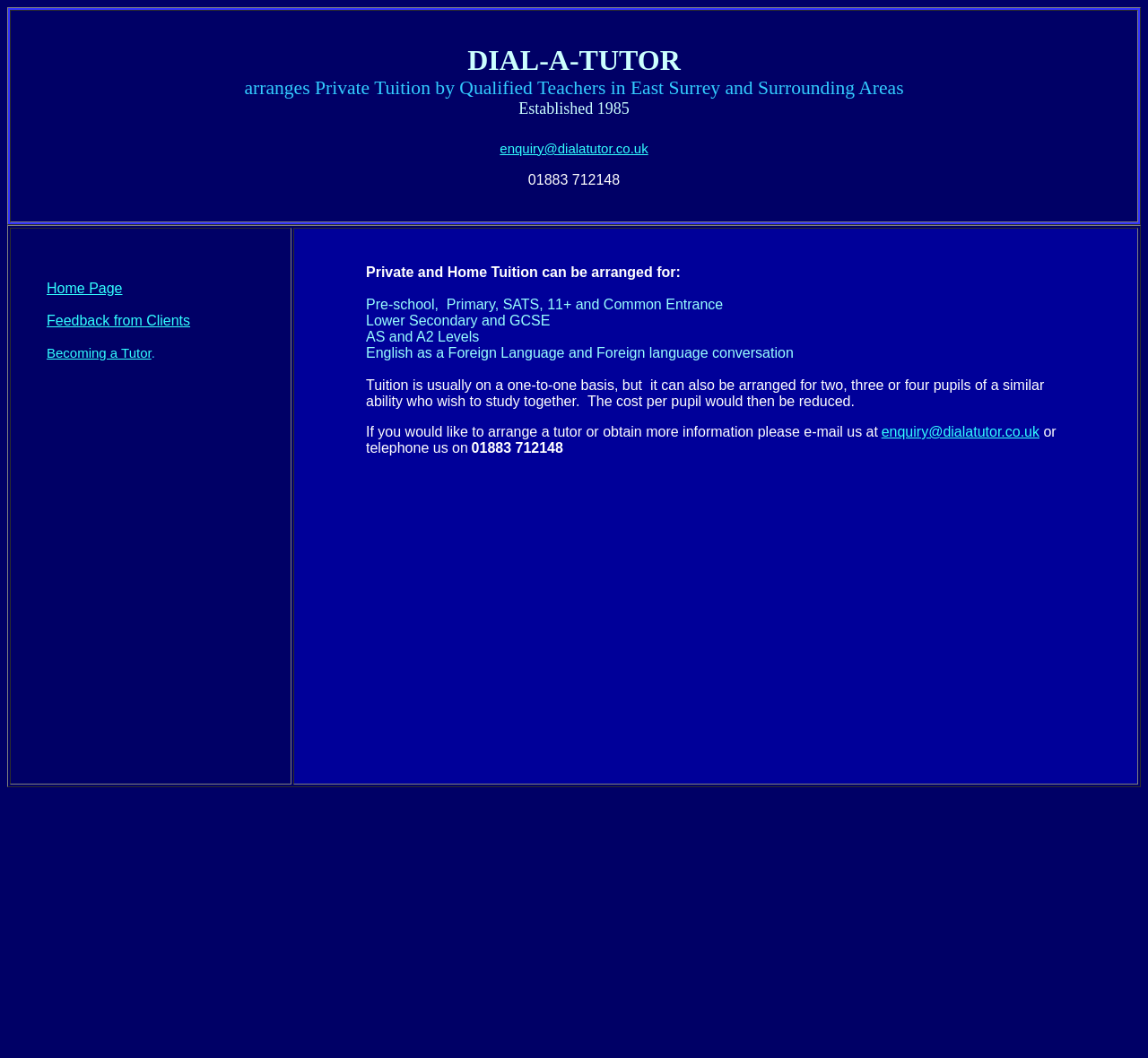Examine the screenshot and answer the question in as much detail as possible: What is the phone number to contact Dial-a-Tutor?

I found the phone number by looking at the blockquote element that contains the contact information. The phone number is mentioned as '01883 712148'.